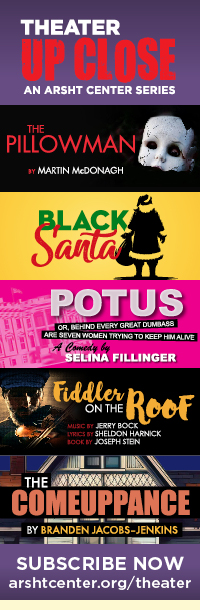Provide a brief response to the question below using one word or phrase:
What is the purpose of the call to action at the bottom of the banner?

To subscribe for updates